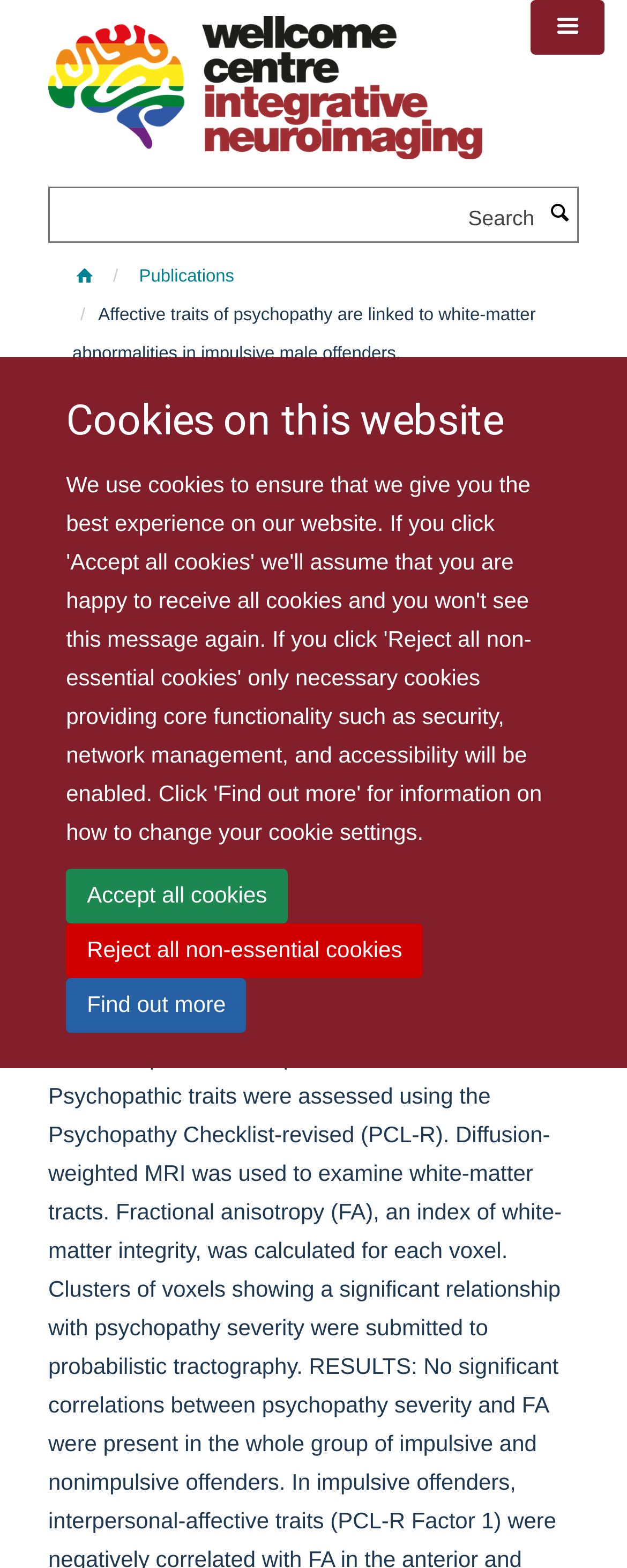Observe the image and answer the following question in detail: What is the purpose of the search bar?

The search bar is located in the top-right corner of the webpage, and it is likely used to search for publications related to the research center, as the button next to it says 'Search'.